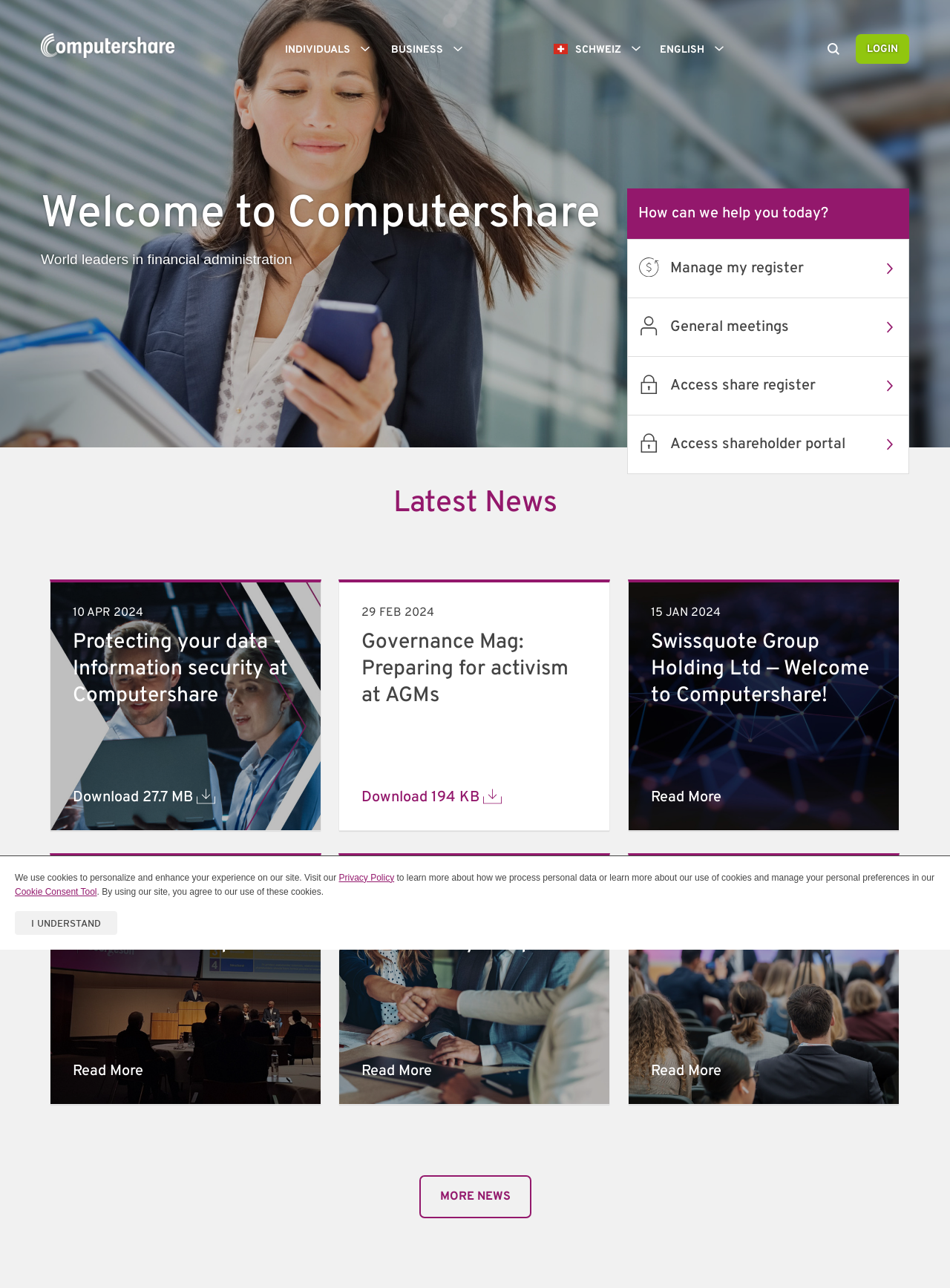Find the bounding box coordinates of the element's region that should be clicked in order to follow the given instruction: "Click the INDIVIDUALS button". The coordinates should consist of four float numbers between 0 and 1, i.e., [left, top, right, bottom].

[0.288, 0.026, 0.4, 0.052]